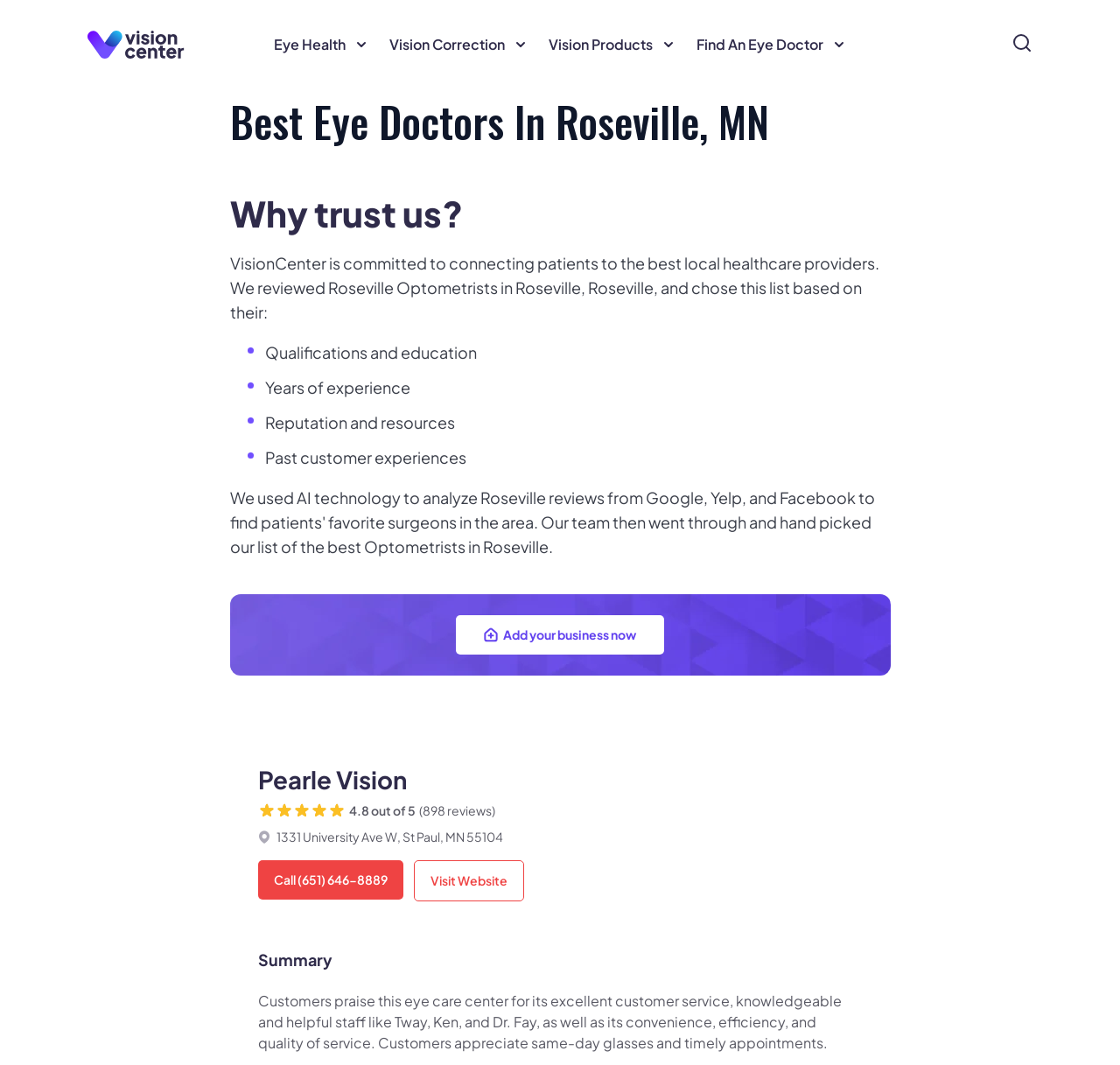Locate the bounding box coordinates of the element you need to click to accomplish the task described by this instruction: "Learn about Vision Correction".

[0.348, 0.033, 0.451, 0.05]